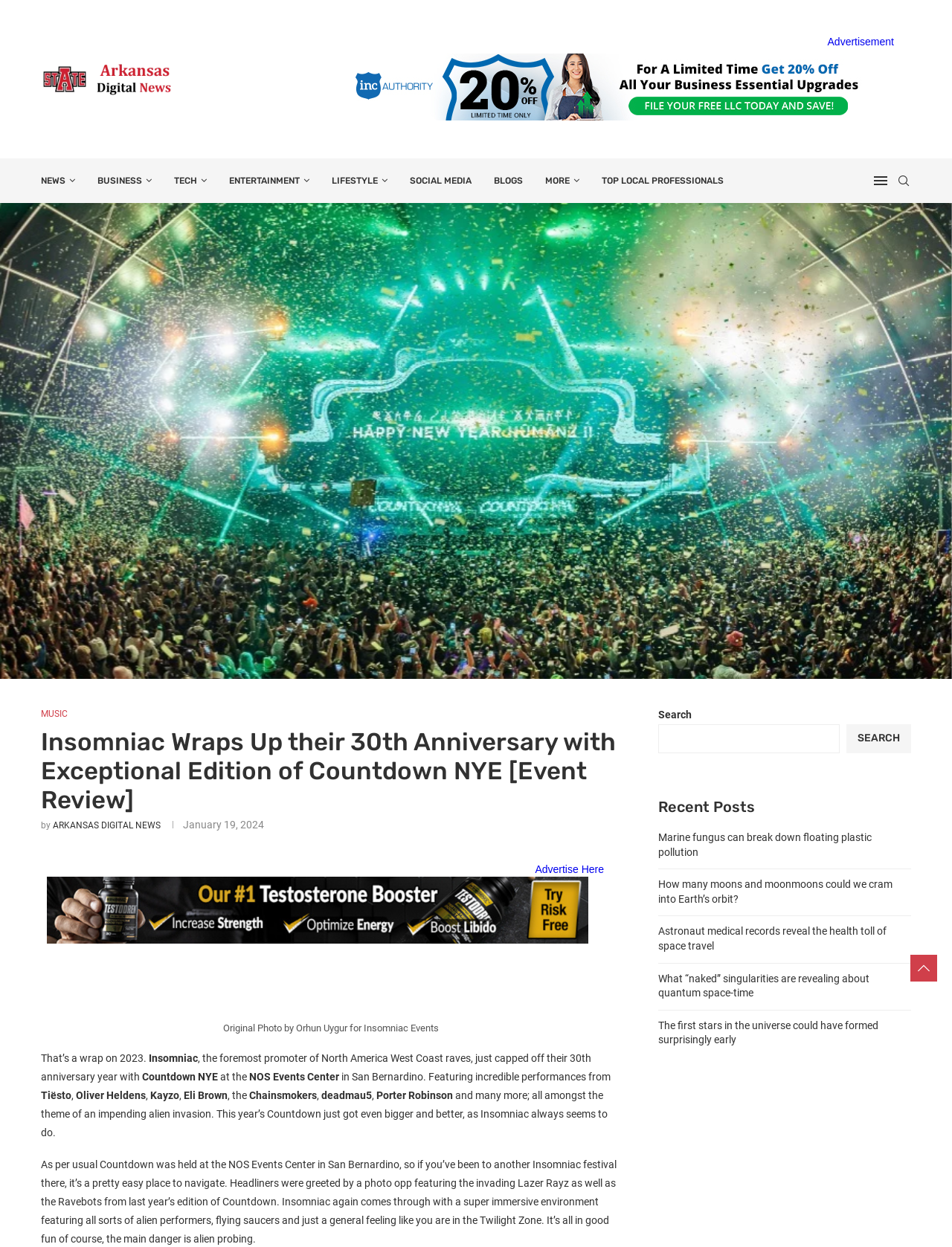What is the name of the event reviewed in the article?
Please give a detailed answer to the question using the information shown in the image.

The article is an event review, and the event being reviewed is Countdown NYE, which is mentioned in the heading and throughout the article.